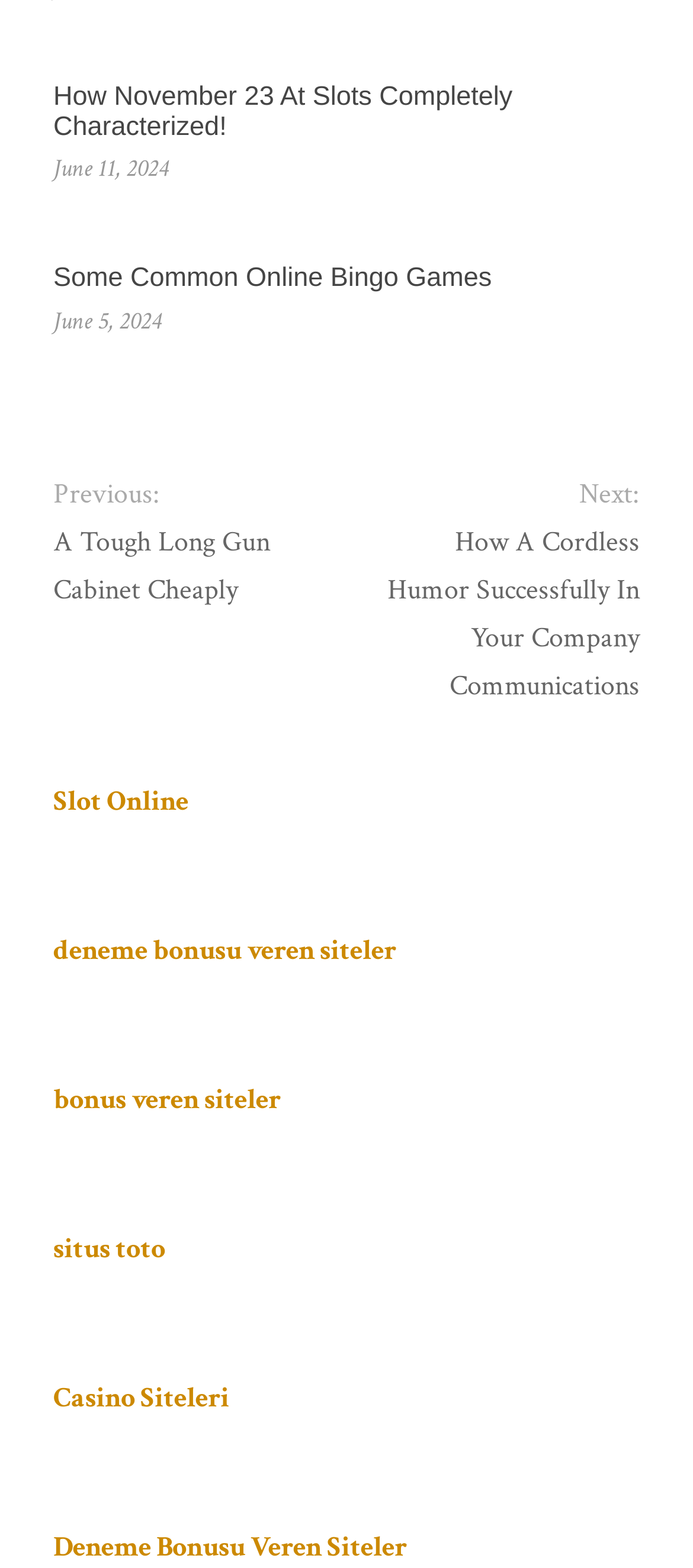Respond to the following question using a concise word or phrase: 
What is the previous article about?

A Tough Long Gun Cabinet Cheaply